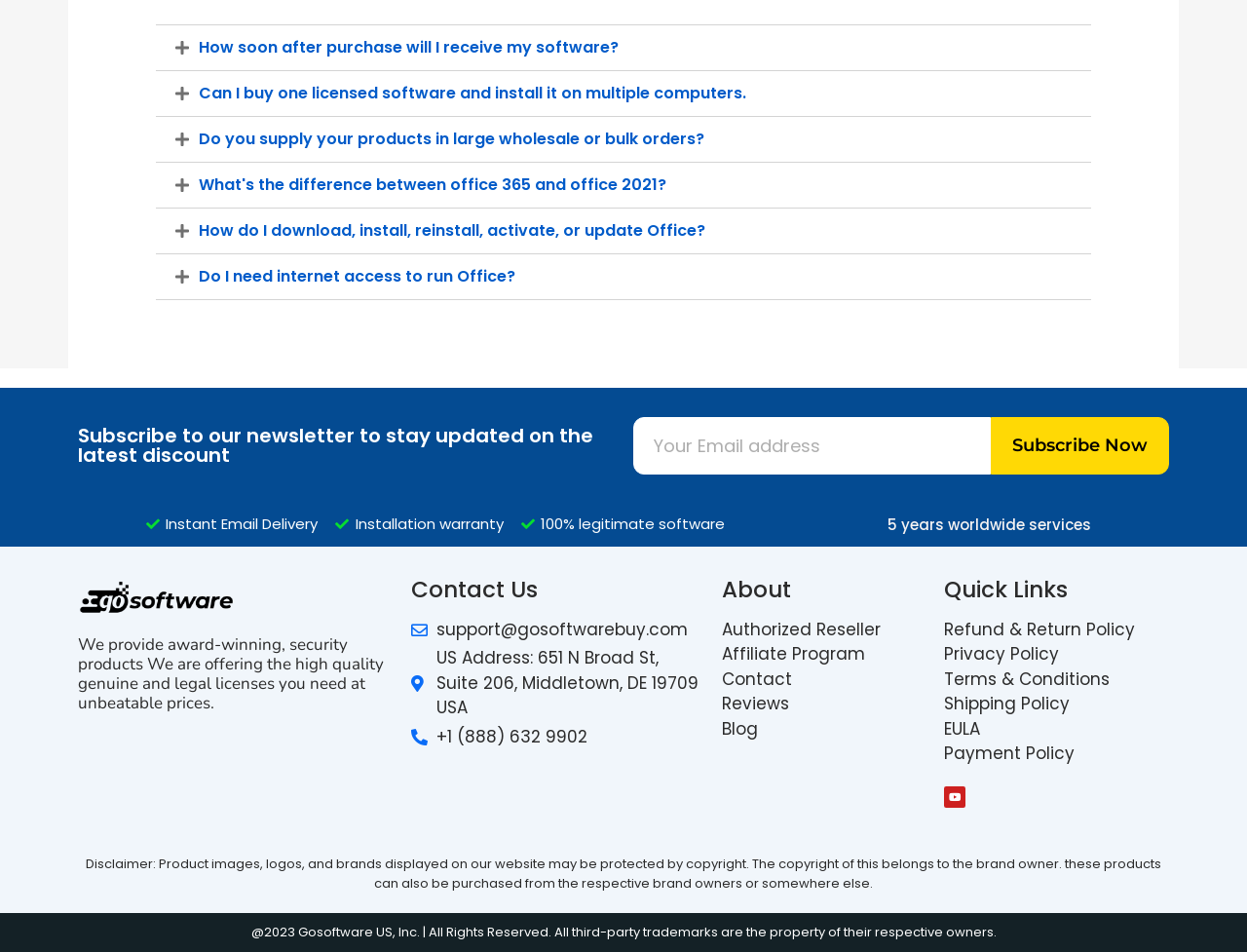Please find the bounding box coordinates for the clickable element needed to perform this instruction: "Click the 'Contact Us' link".

[0.33, 0.61, 0.563, 0.628]